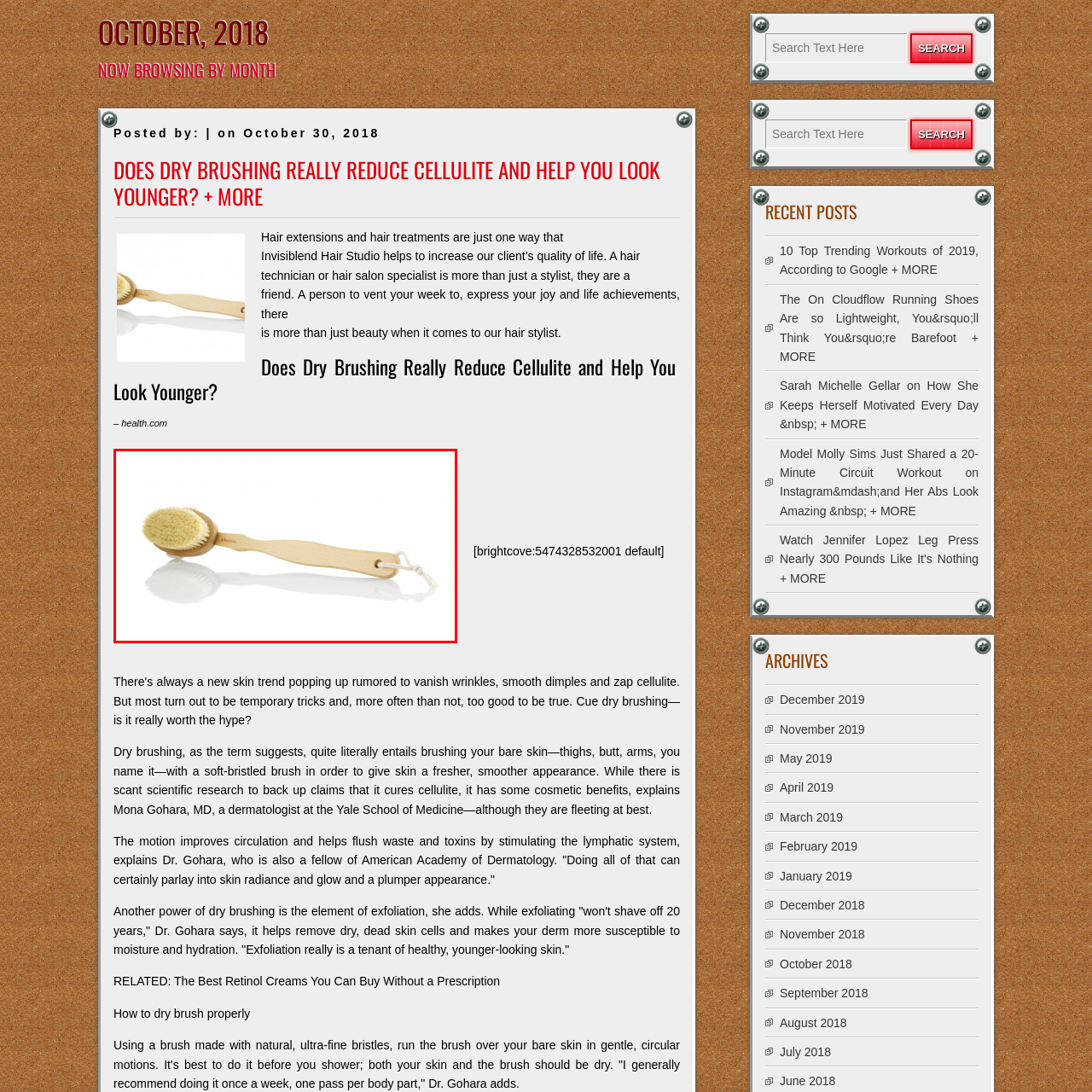What is the shape of the brush's head?
Analyze the highlighted section in the red bounding box of the image and respond to the question with a detailed explanation.

The caption describes the brush as having a 'soft, round bristle head', which provides the answer to the question.